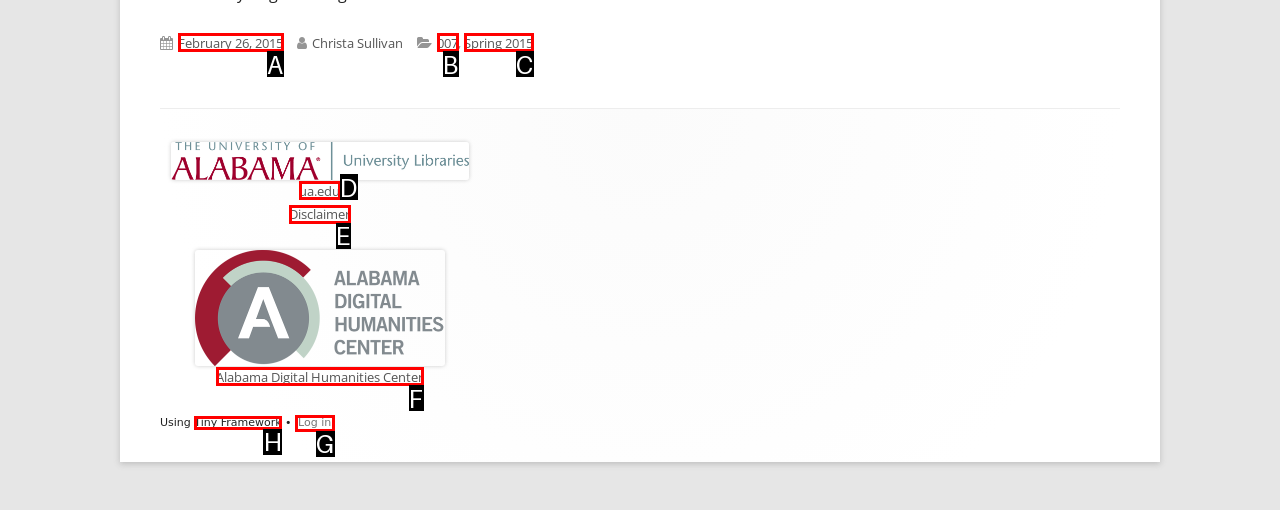Which option should you click on to fulfill this task: Visit university website? Answer with the letter of the correct choice.

D